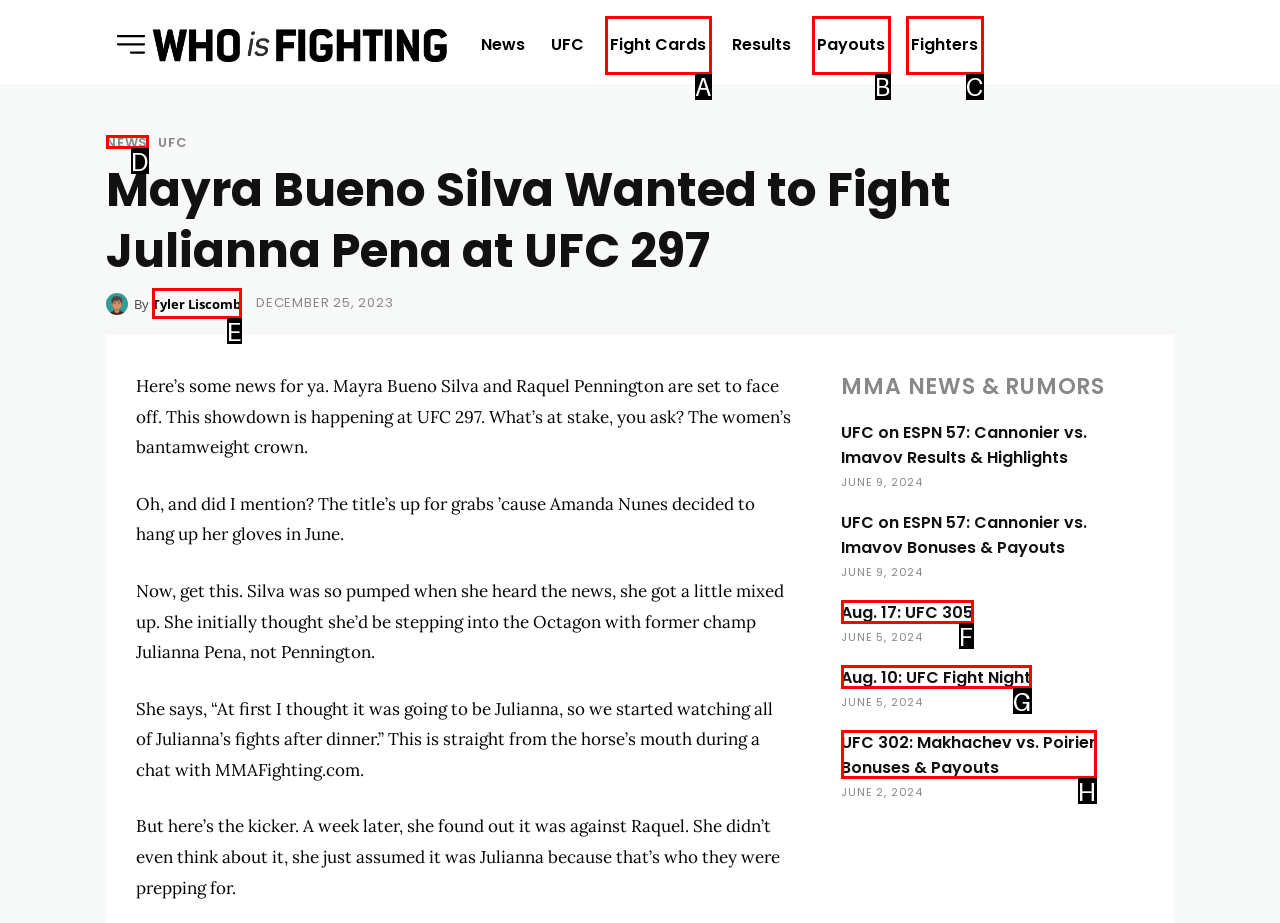Select the letter that corresponds to the description: Aug. 17: UFC 305. Provide your answer using the option's letter.

F